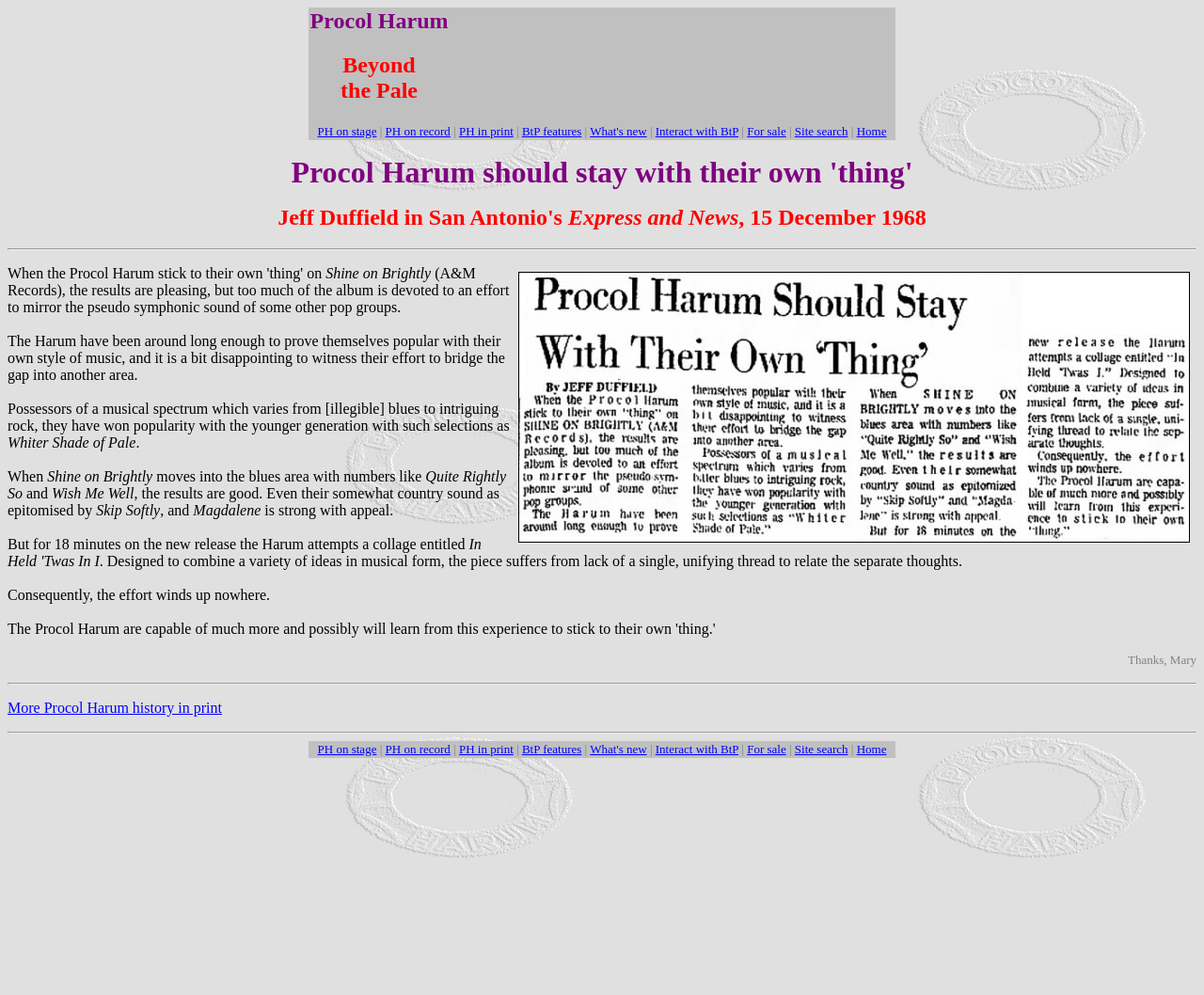Identify and provide the bounding box coordinates of the UI element described: "Home". The coordinates should be formatted as [left, top, right, bottom], with each number being a float between 0 and 1.

[0.711, 0.744, 0.736, 0.76]